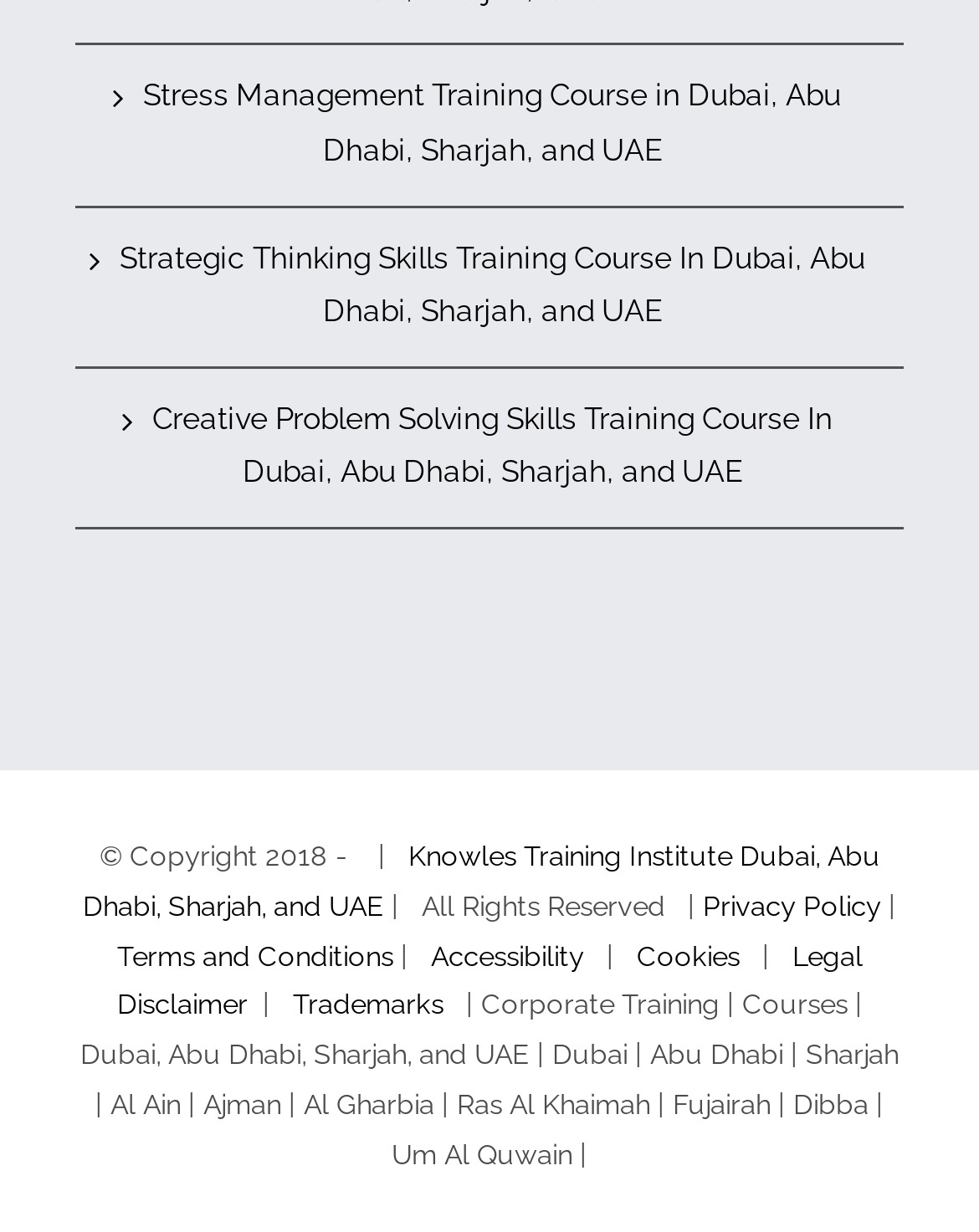Kindly provide the bounding box coordinates of the section you need to click on to fulfill the given instruction: "Share via Facebook".

None